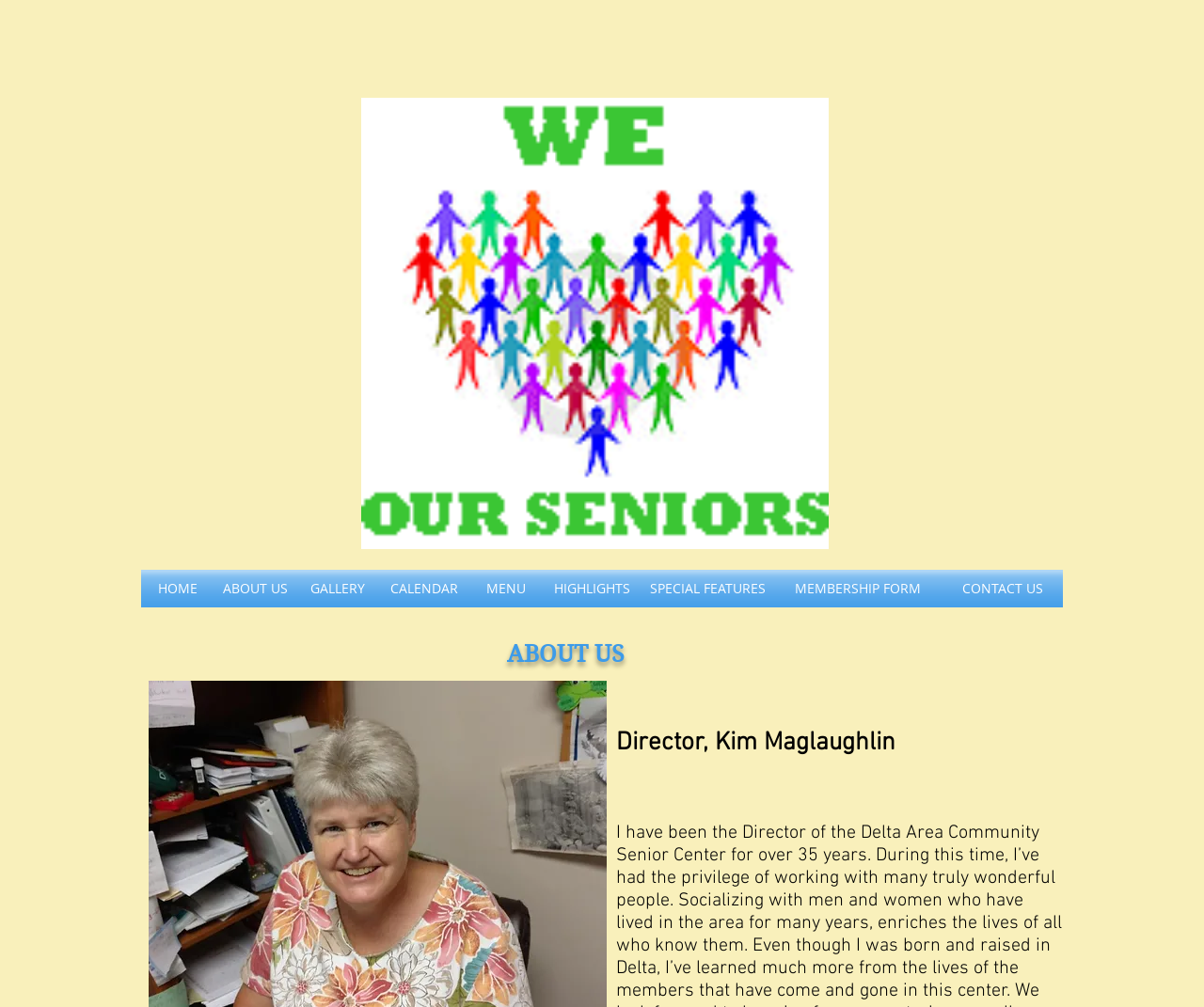What is the name of the director?
Refer to the image and give a detailed response to the question.

I found the answer by looking at the StaticText element with the text 'Director, Kim Maglaughlin' which is located below the heading 'ABOUT US'.